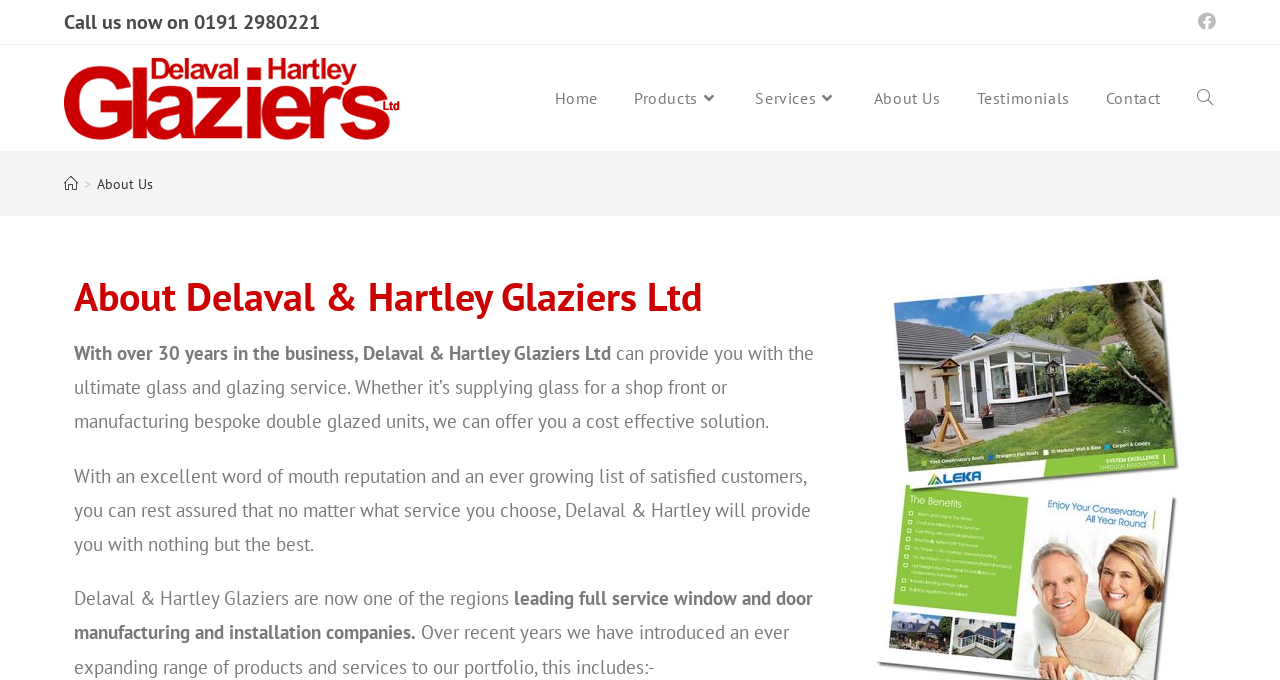Please look at the image and answer the question with a detailed explanation: How many years of experience does the company have?

I found this information by reading the StaticText element with the text 'With over 30 years in the business, Delaval & Hartley Glaziers Ltd' which is located in the main content area of the webpage.